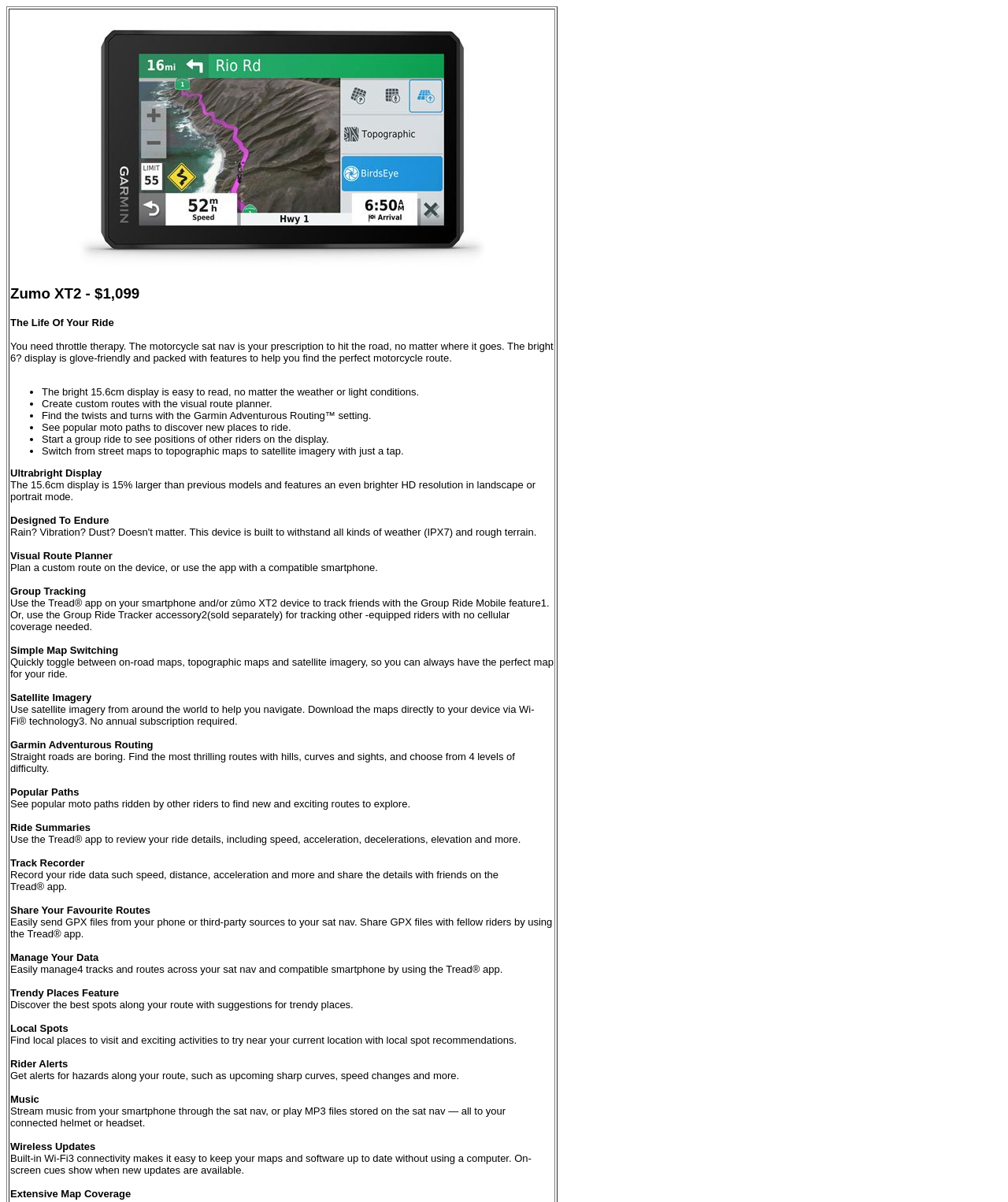Based on the image, provide a detailed response to the question:
What is the name of the GPS device?

The name of the GPS device is mentioned in the heading 'Zumo XT2 - $1,099' and also in the image description 'Zumo XT'.